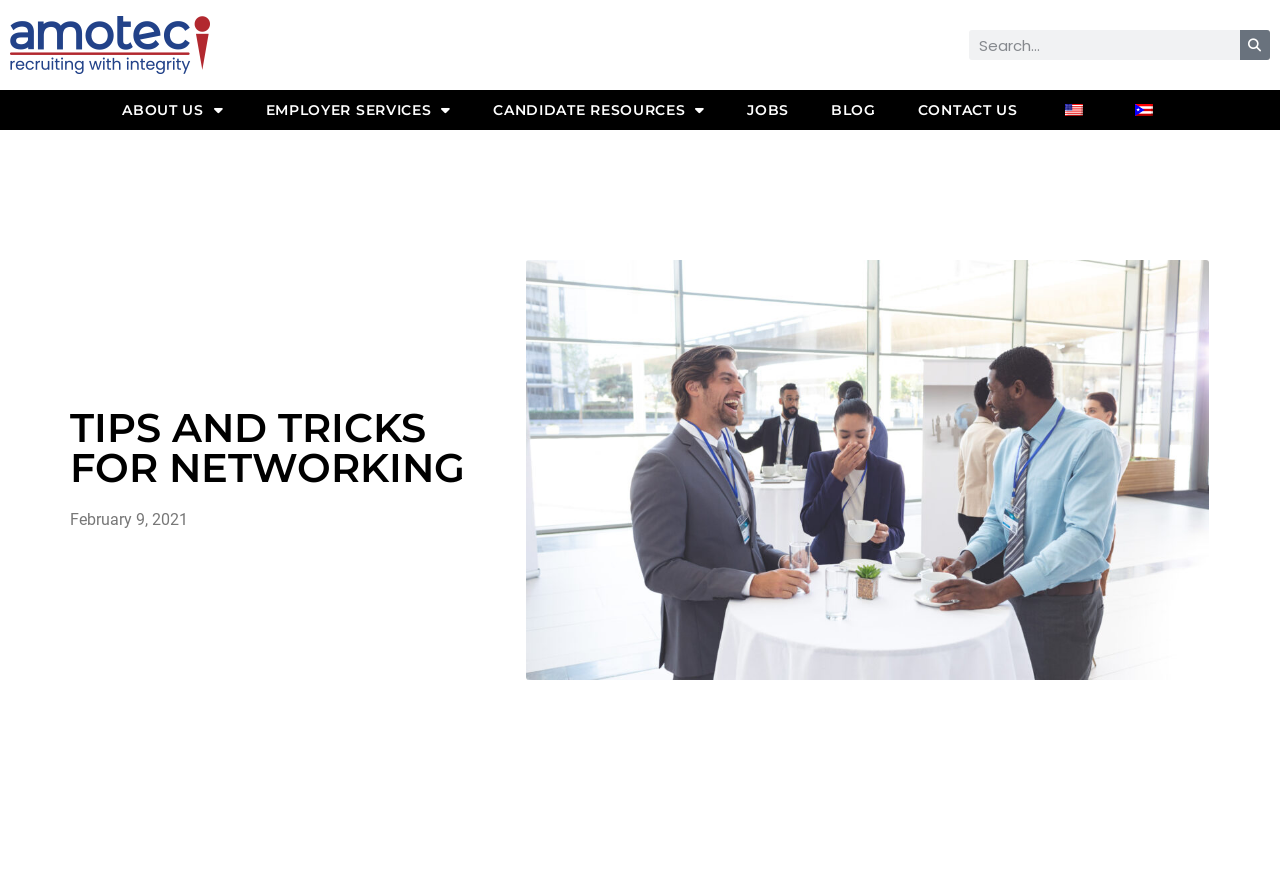Can you specify the bounding box coordinates for the region that should be clicked to fulfill this instruction: "view jobs".

[0.57, 0.109, 0.63, 0.141]